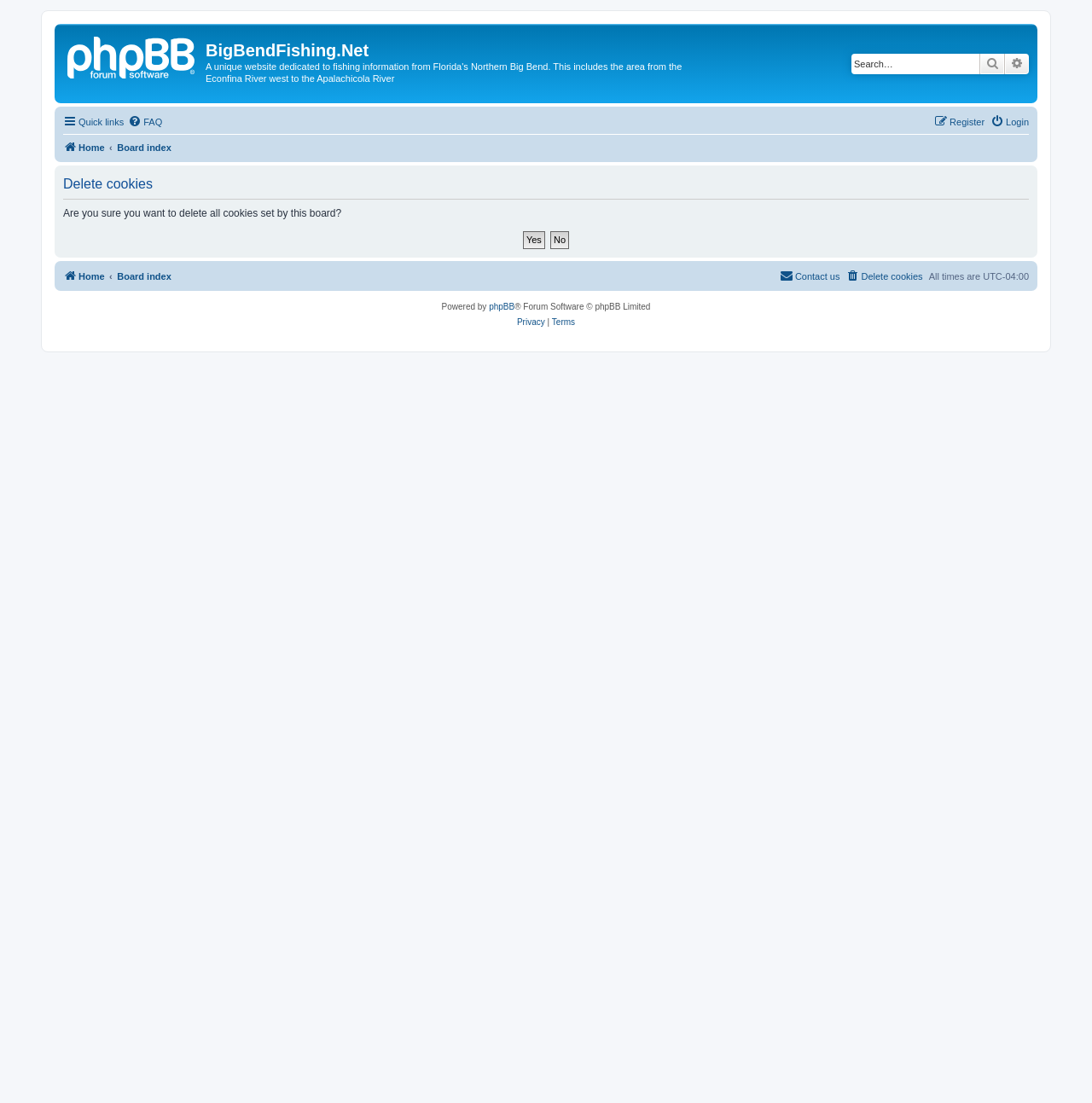Generate a comprehensive description of the webpage content.

The webpage is titled "BigBendFishing.Net - User Control Panel - Delete cookies" and appears to be a user control panel for a fishing-related online forum. At the top left, there is a link to the "Home" page, followed by a heading that displays the website's name, "BigBendFishing.Net". 

To the right of the heading, there is a search bar with a search box and a "Search" button, accompanied by an "Advanced search" link. Below the search bar, there are two horizontal menus. The first menu contains links to "Quick links", "FAQ", "Login", and "Register". The second menu has links to "Home" and "Board index".

The main content area is divided into two sections. The top section has a heading that reads "Delete cookies" and a paragraph of text asking the user if they are sure they want to delete all cookies set by the board. Below this, there are two buttons, "Yes" and "No", with a small gap in between.

At the bottom of the page, there is a horizontal menu with links to "Home", "Board index", and other options. To the right of this menu, there is a section displaying the current time zone, "UTC-4", and a link to "Delete cookies" and "Contact us". The page is powered by phpBB forum software, and the footer includes a copyright notice.